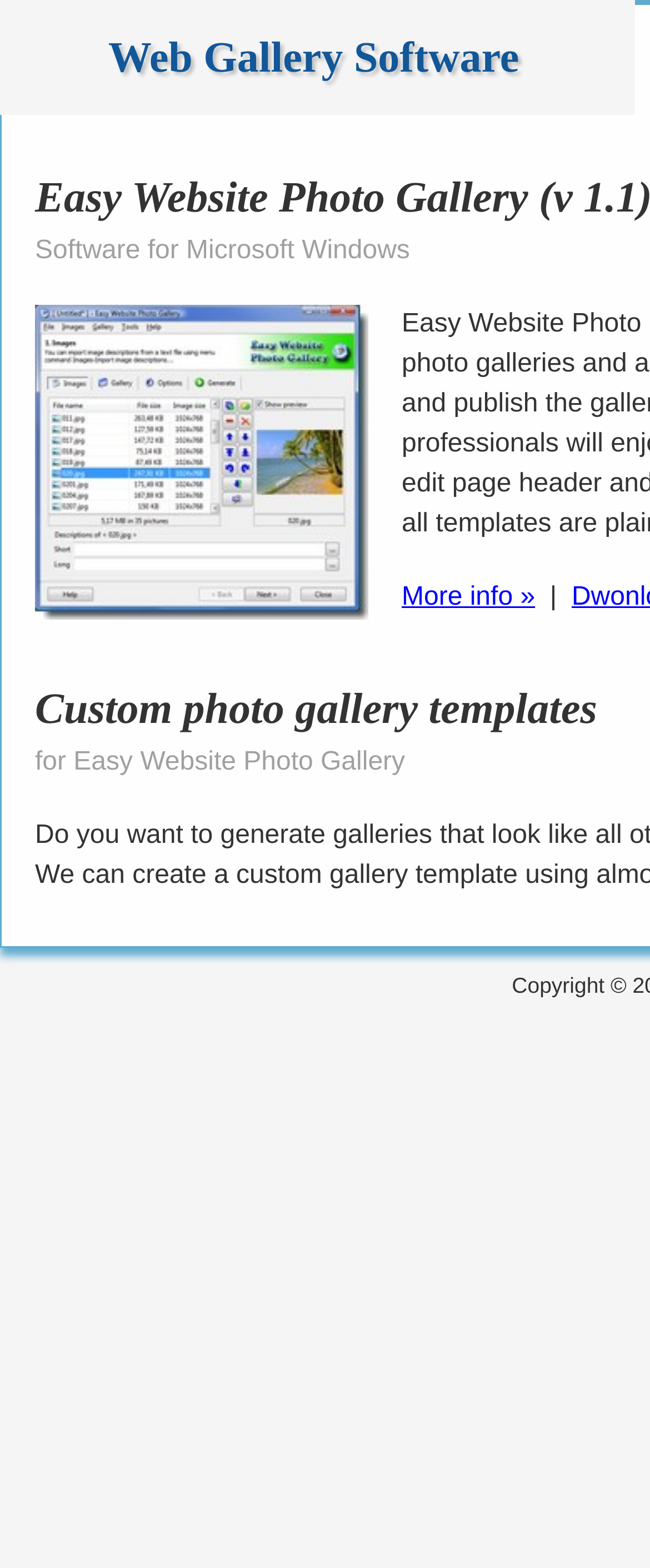Is there a link to get more information about the software?
Use the image to give a comprehensive and detailed response to the question.

I found a link element with the text 'More info »' which suggests that clicking on this link will provide more information about the software.